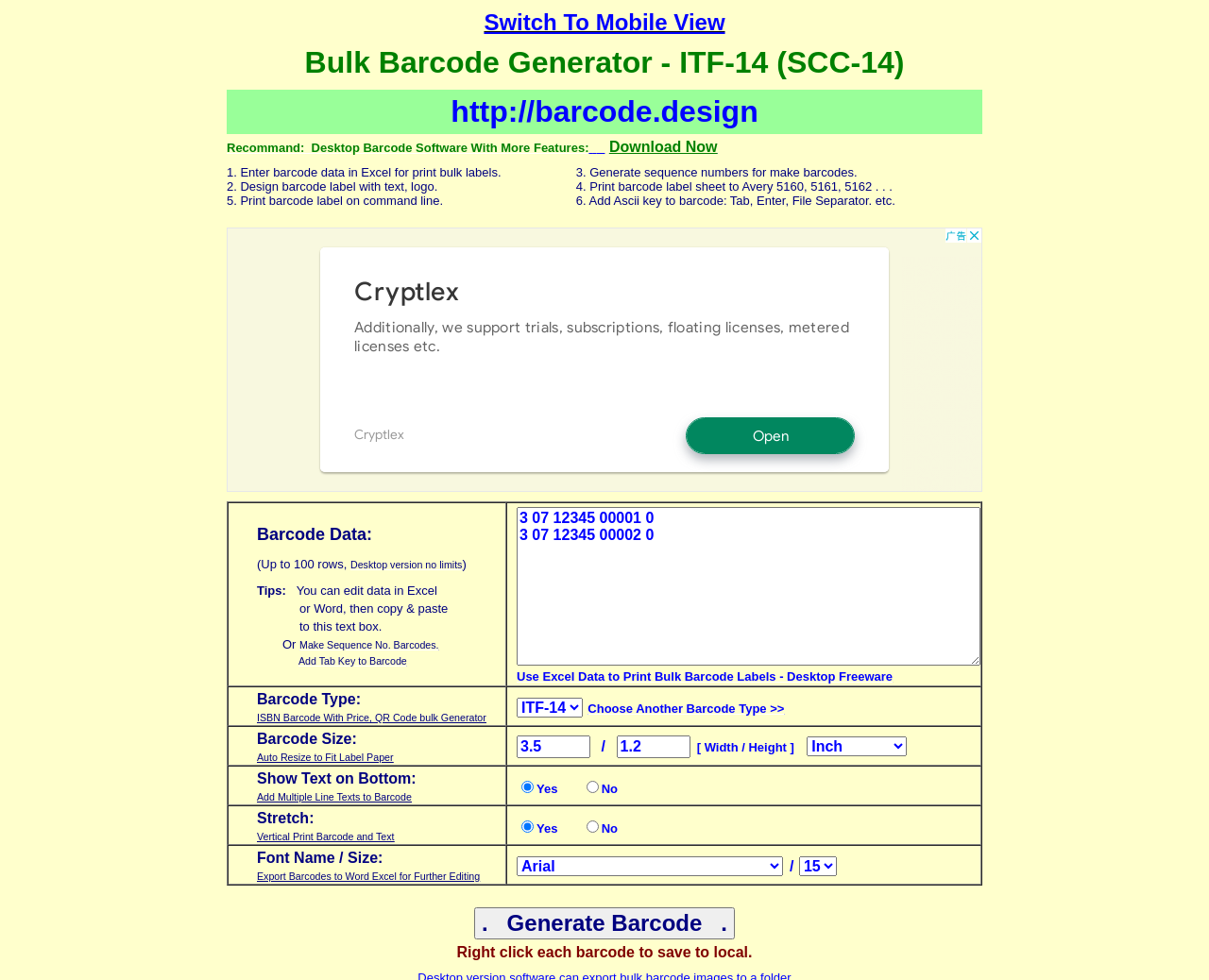Detail the webpage's structure and highlights in your description.

This webpage is a bulk barcode generator specifically designed for ITF-14 barcodes. At the top, there is a header section with a title "Bulk Barcode Generator | ITF-14 | SCC-14" and a link to switch to a mobile view. Below the header, there is a grid cell containing a brief introduction to the barcode generator, including its features and a recommendation to download a desktop barcode software with more features.

The main content of the webpage is divided into several sections. The first section allows users to enter barcode data, with a text box that can accommodate up to 100 rows of data. There are also links to make sequence number barcodes and add a tab key to the barcode.

The next section is a table with several rows, each containing options for customizing the barcode generation process. The options include selecting the barcode type, choosing the barcode size, deciding whether to show text on the bottom of the barcode, and selecting the font name and size. Each option has a corresponding text box, combo box, or radio button for user input.

At the bottom of the webpage, there is a button to generate the barcode. The webpage also has an advertisement section on the right side, which takes up about a quarter of the page's width.